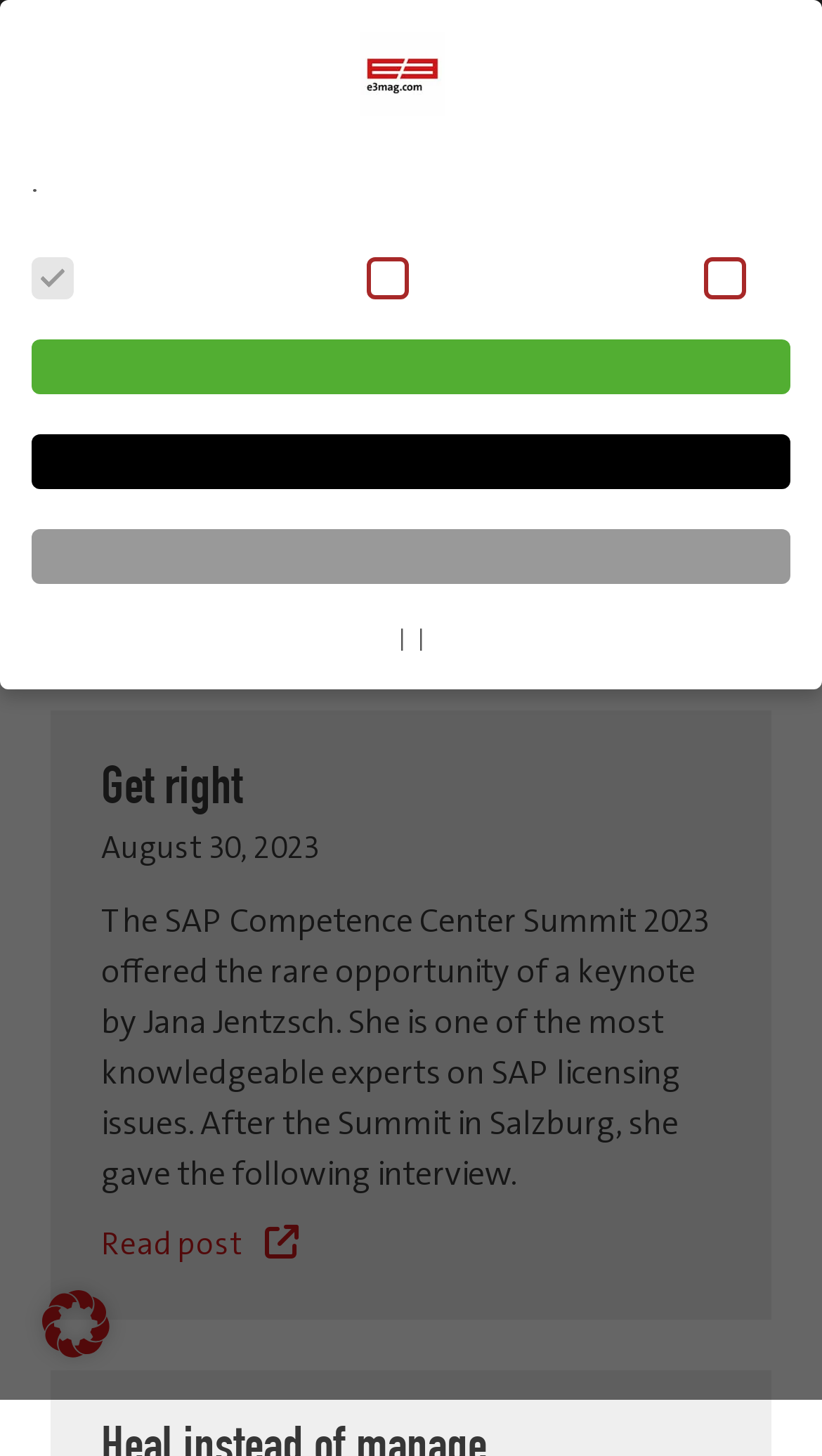Carefully observe the image and respond to the question with a detailed answer:
What is the logo of the website?

I found the logo of the website at the top left corner, which is an image with the text 'E3 magazine logo'.